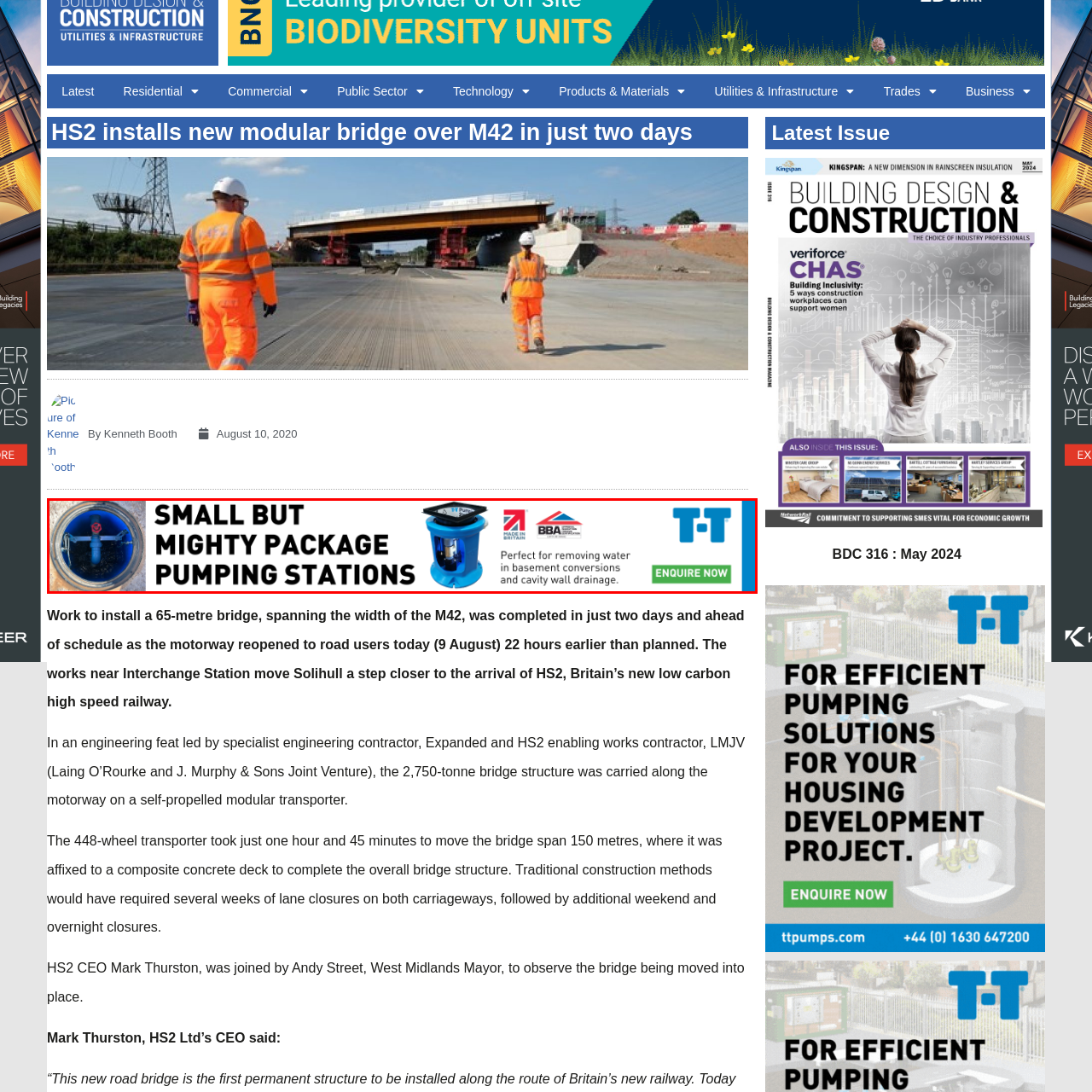Offer a detailed caption for the picture inside the red-bordered area.

This image features a promotional banner for T-T, showcasing their small but effective package pumping stations. The left side of the image displays a close-up view of a pumping station's interior, highlighting the red and black components within a circular casing. On the right, a prominently featured blue pumping station is illustrated, emphasizing its design and functionality. The banner emphasizes the product's versatility, stating: "Perfect for removing water in basement conversions and cavity wall drainage." The T-T logo and certification symbols showcase their commitment to quality and standards, encouraging viewers to "ENQUIRE NOW" for more information.